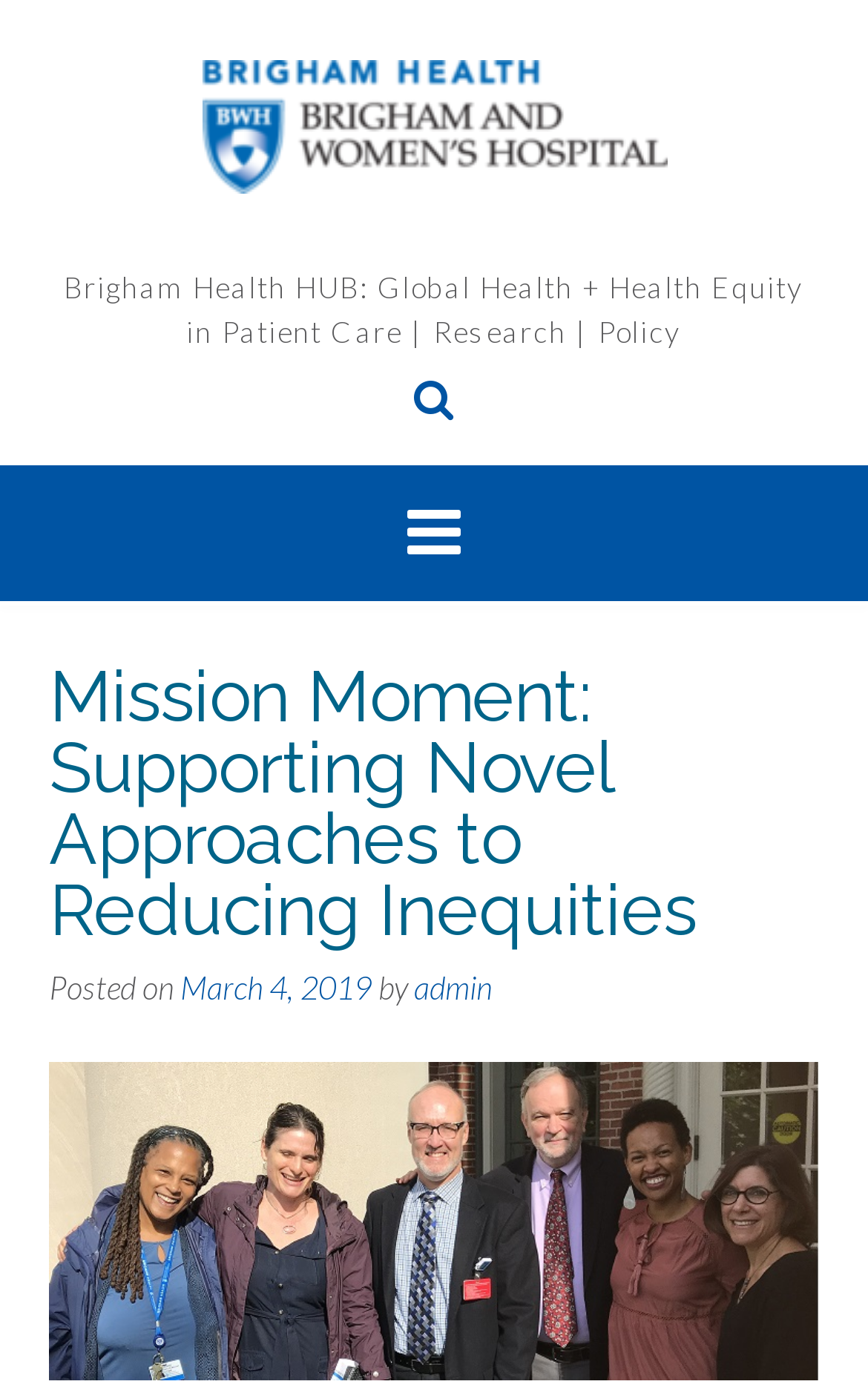Give an extensive and precise description of the webpage.

The webpage is about a "Mission Moment" at Brigham Health HUB, focusing on supporting novel approaches to reducing inequities. At the top, there is a link to "Brigham Health HUB" accompanied by an image with the same name, taking up most of the top section. Below this, there is a brief description of Brigham Health HUB, highlighting its focus on global health, health equity, patient care, research, and policy.

Further down, there is a section with a heading "Mission Moment: Supporting Novel Approaches to Reducing Inequities", which is the main topic of the webpage. This section is preceded by a search icon (represented by '\uf002'). The heading is followed by a posting date, "March 4, 2019", and the author, "admin".